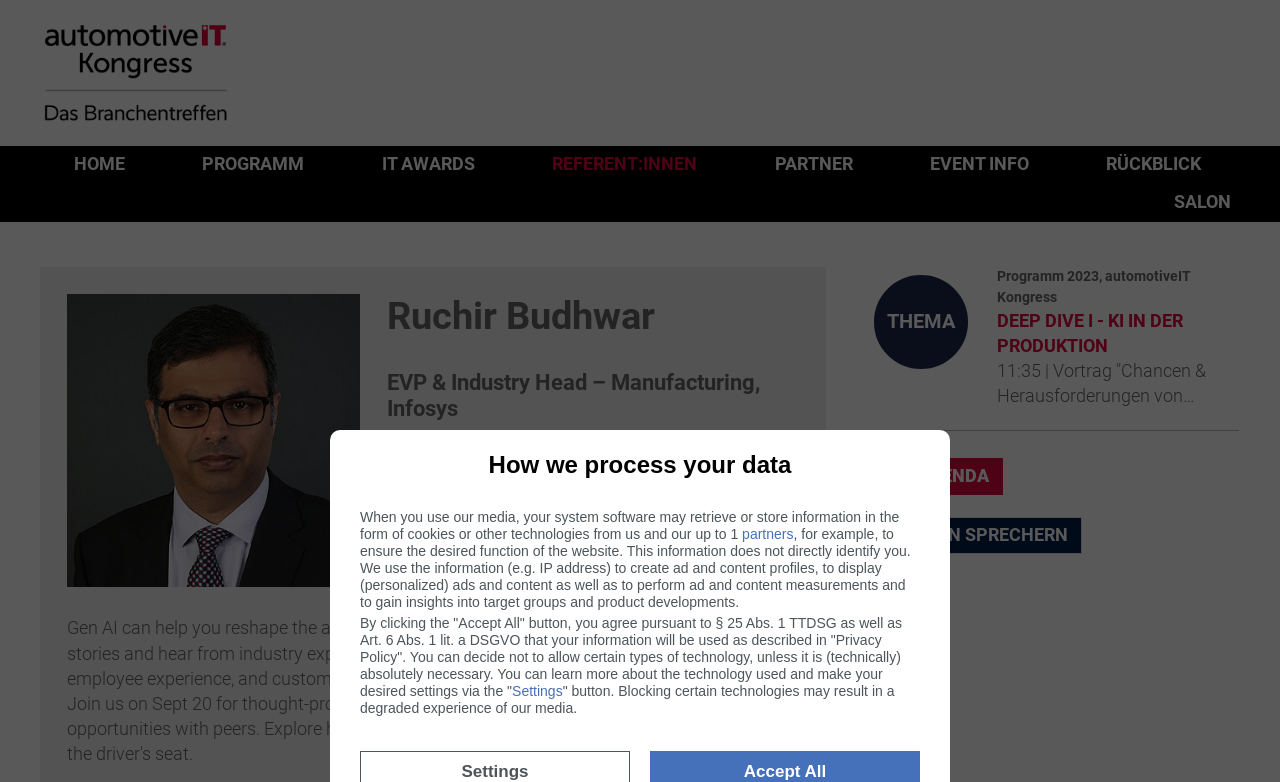Identify the coordinates of the bounding box for the element that must be clicked to accomplish the instruction: "Learn more about the speaker Ruchir Budhwar".

[0.052, 0.376, 0.281, 0.751]